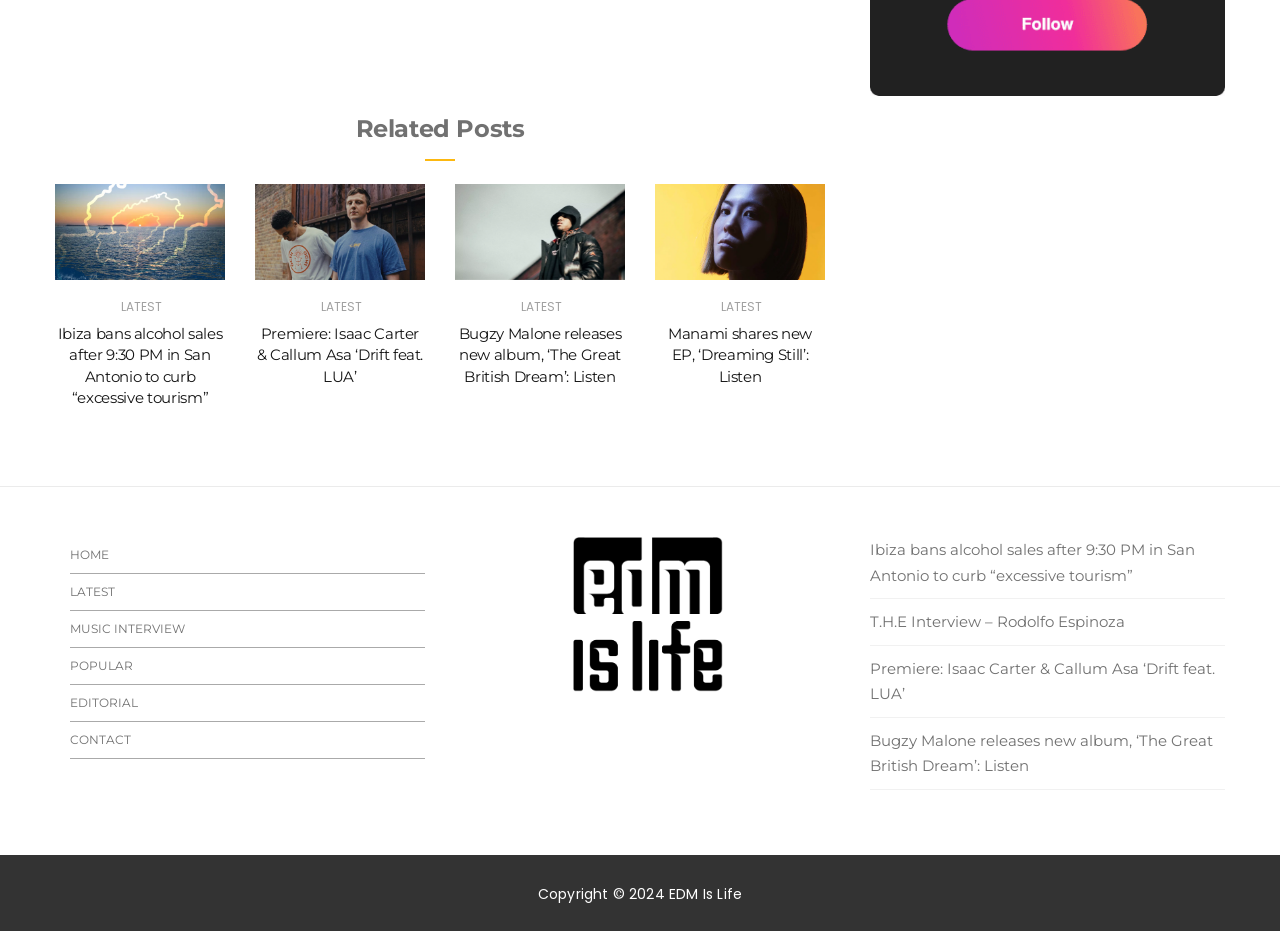What is the title of the first related post?
Using the image as a reference, answer the question with a short word or phrase.

Ibiza bans alcohol sales